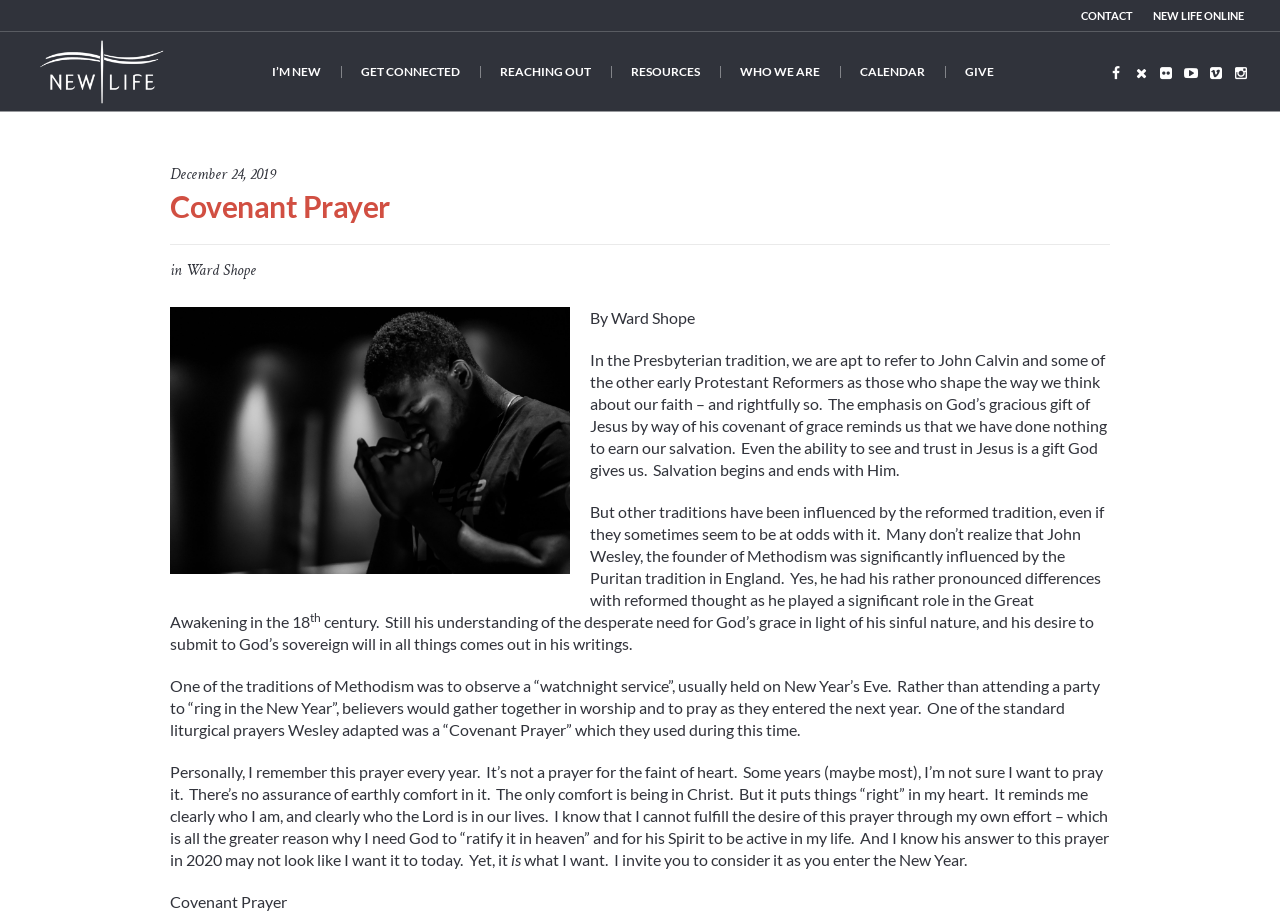Provide a one-word or short-phrase response to the question:
Who wrote the article?

Ward Shope